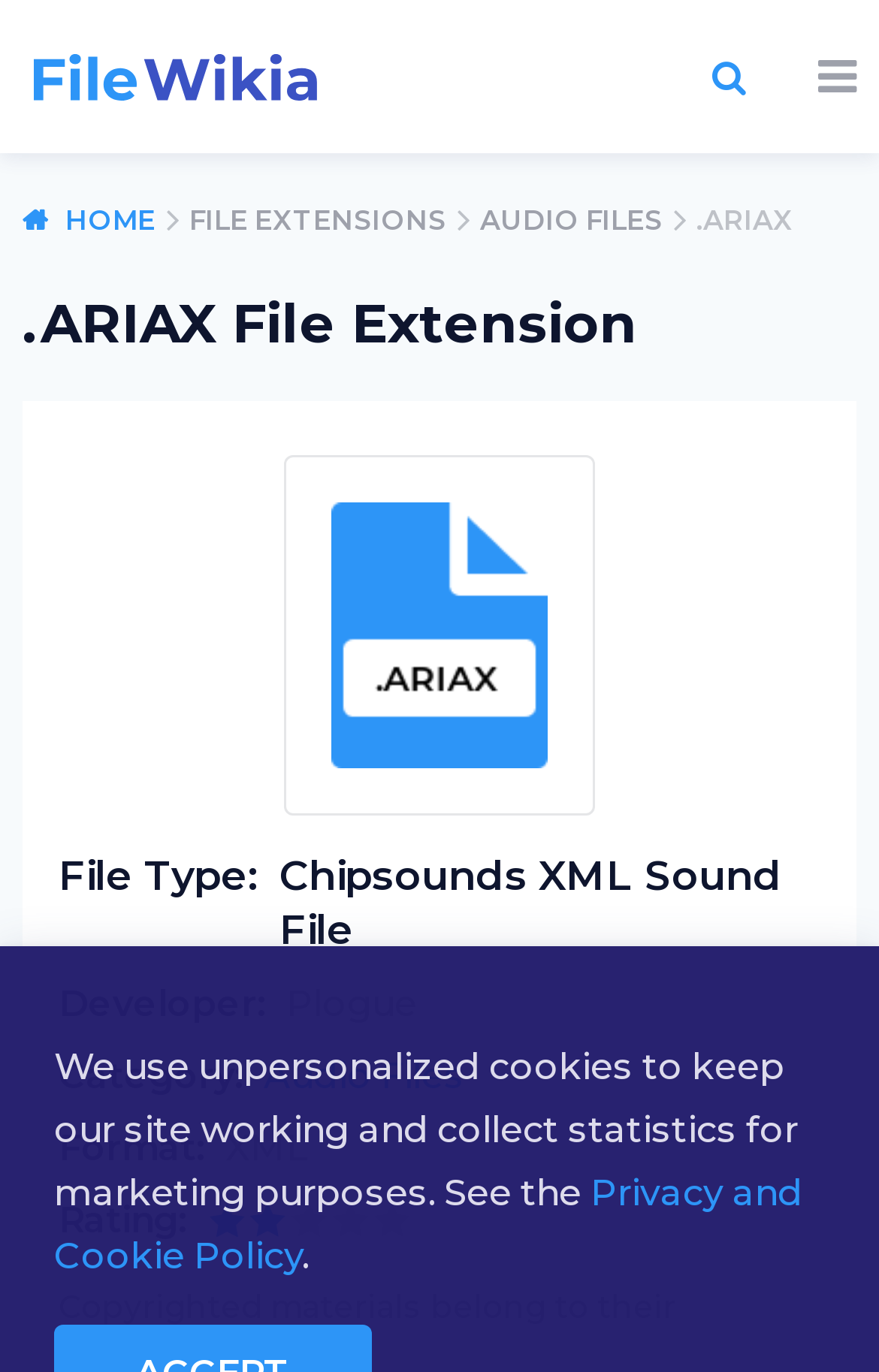What category does .ARIAX belong to?
Refer to the image and respond with a one-word or short-phrase answer.

Audio Files